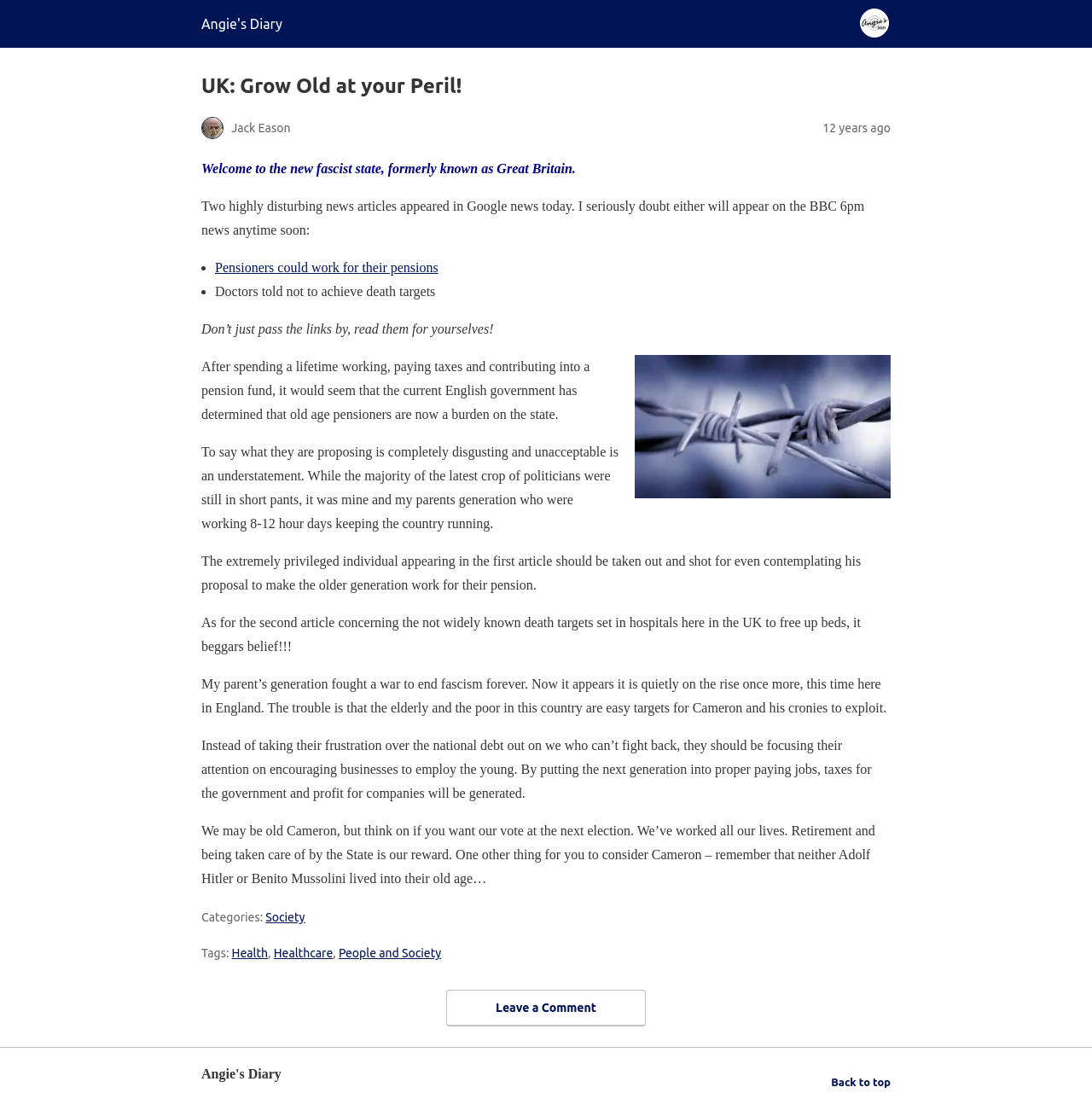Offer a meticulous description of the webpage's structure and content.

This webpage is a blog post titled "UK: Grow Old at Your Peril!" by Angie's Diary. At the top left, there is a site icon, an image, and a link to the site icon. Below the site icon, there is a header section with a heading that displays the title of the blog post, an image of Jack Eason, and a timestamp indicating that the post was published 12 years ago.

The main content of the blog post is an article that discusses the author's concerns about the treatment of old age pensioners by the current English government. The article is divided into several paragraphs, with two list markers and links to news articles. The author expresses their outrage and disappointment towards the government's proposals to make old age pensioners work for their pensions and the existence of death targets in hospitals.

Throughout the article, there are several images, including a barbed-wire image. The text is written in a passionate and critical tone, with the author referencing historical events and figures, such as fascism and World War II.

At the bottom of the page, there is a footer section that displays categories and tags related to the blog post, including "Society", "Health", "Healthcare", and "People and Society". There is also a link to leave a comment.